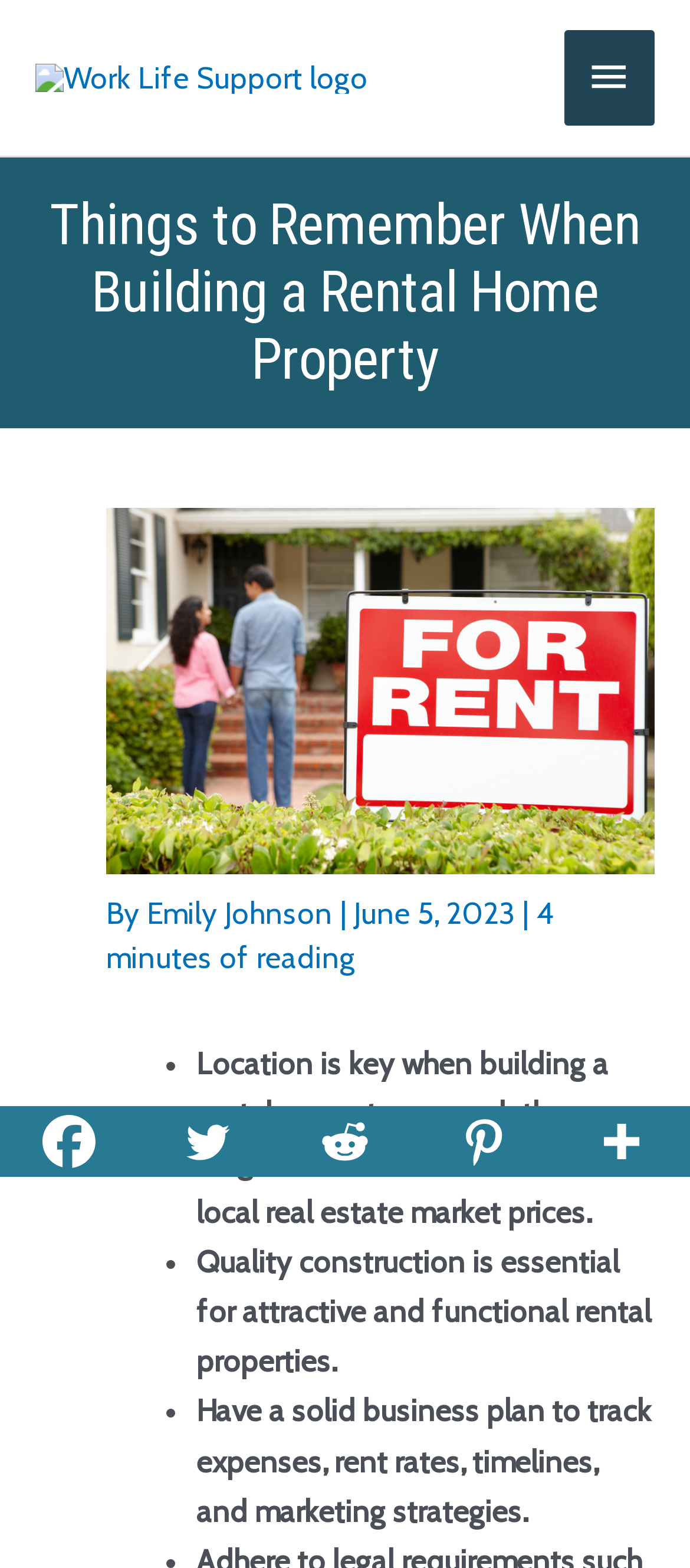Please provide the bounding box coordinates in the format (top-left x, top-left y, bottom-right x, bottom-right y). Remember, all values are floating point numbers between 0 and 1. What is the bounding box coordinate of the region described as: title="More"

[0.8, 0.705, 1.0, 0.751]